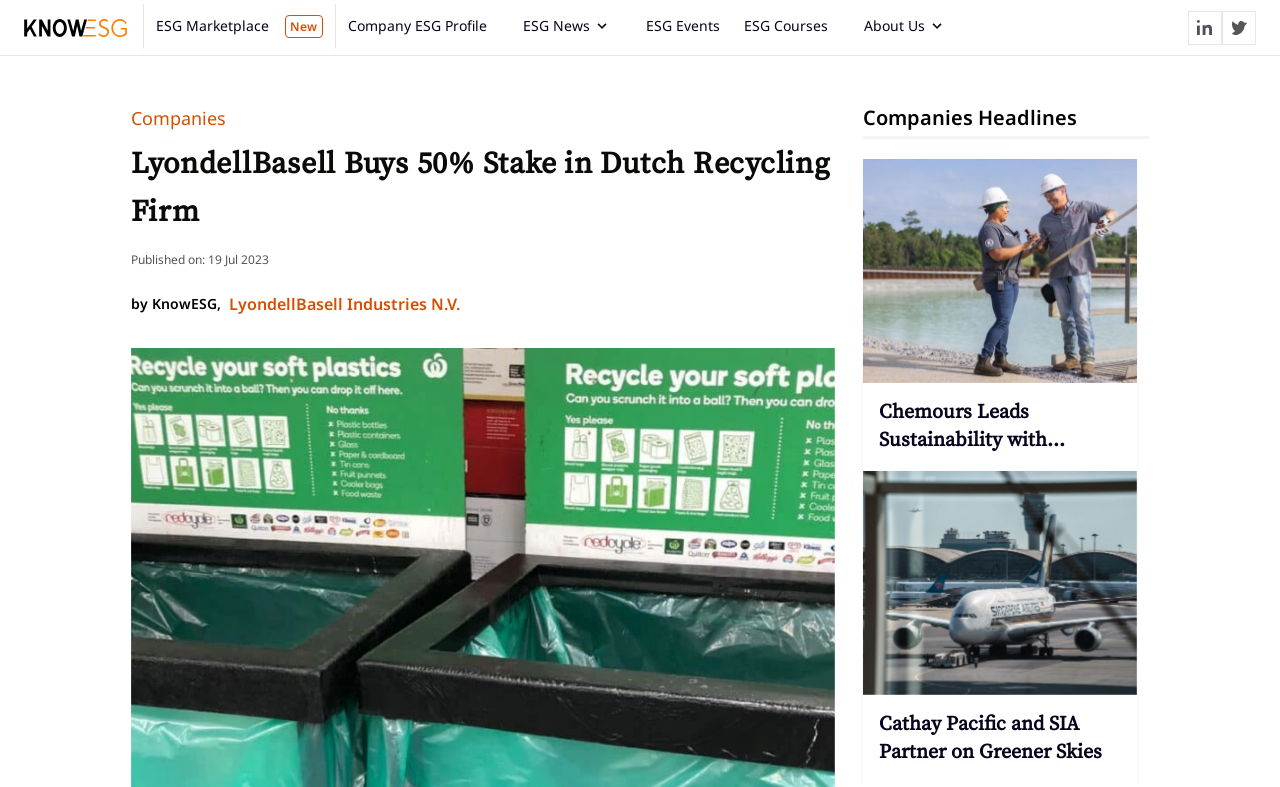What is the name of the company mentioned in the first news headline?
Analyze the screenshot and provide a detailed answer to the question.

I can see a link element on the webpage with the text 'Chemours Leads Sustainability with Science-Based Goals', which indicates that Chemours is the company mentioned in the first news headline.